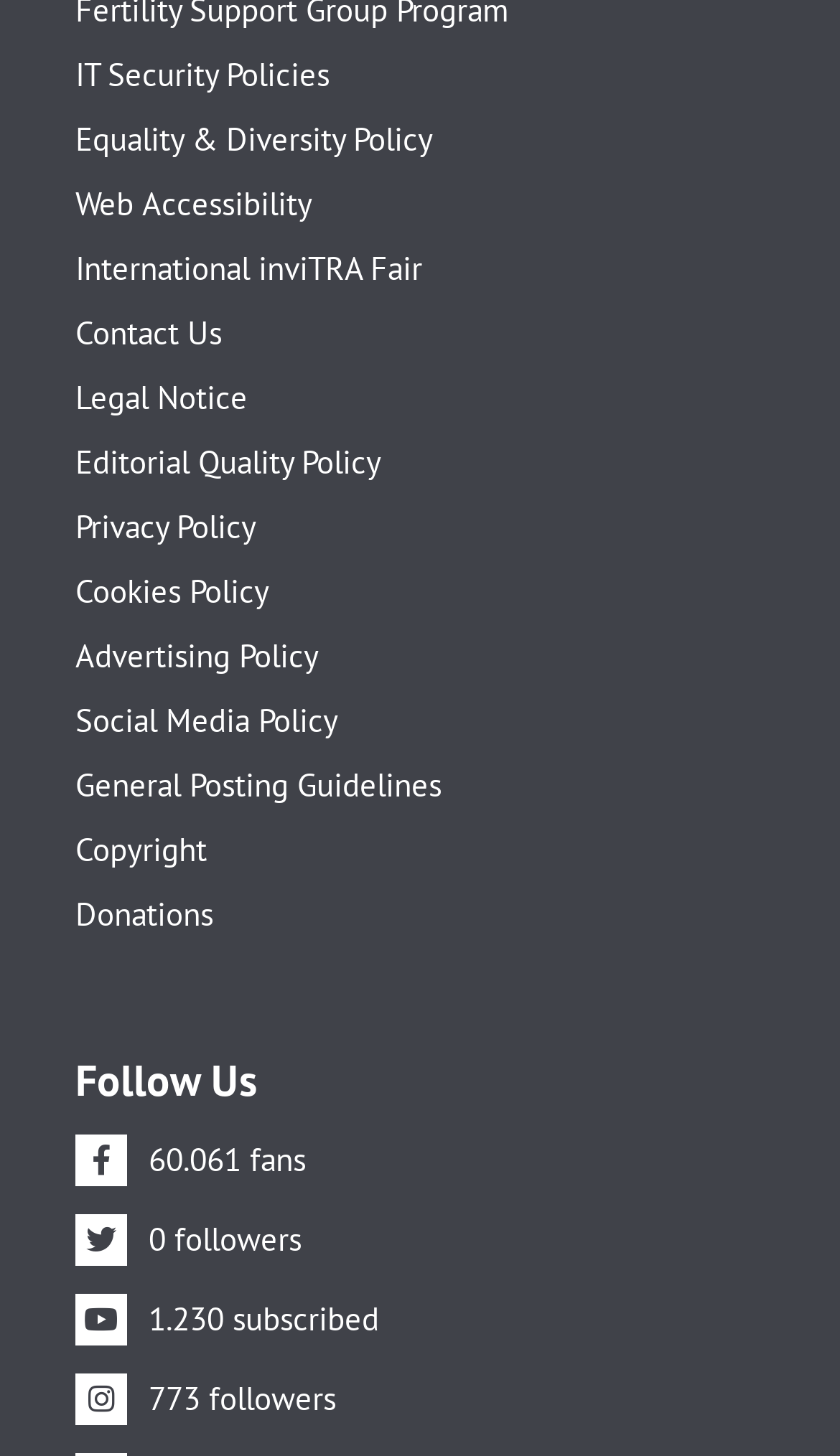Based on the image, please respond to the question with as much detail as possible:
What are the types of policies listed?

By examining the links on the webpage, I can see that there are various policies listed, including IT Security Policies, Equality & Diversity Policy, Web Accessibility, and more. These policies are likely related to the website's operations and guidelines.